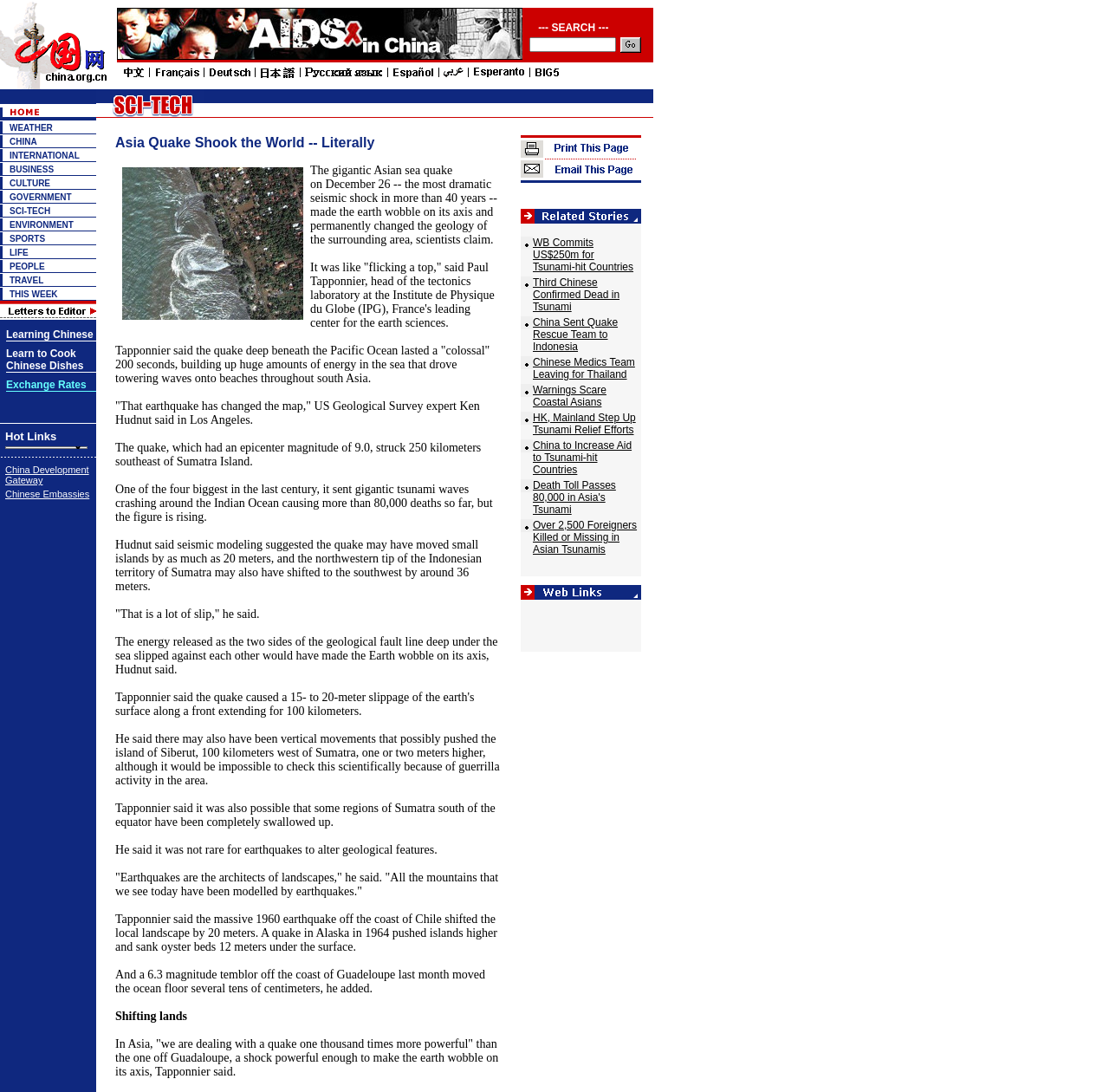Please answer the following question using a single word or phrase: 
How many main navigation links are there on the webpage?

9